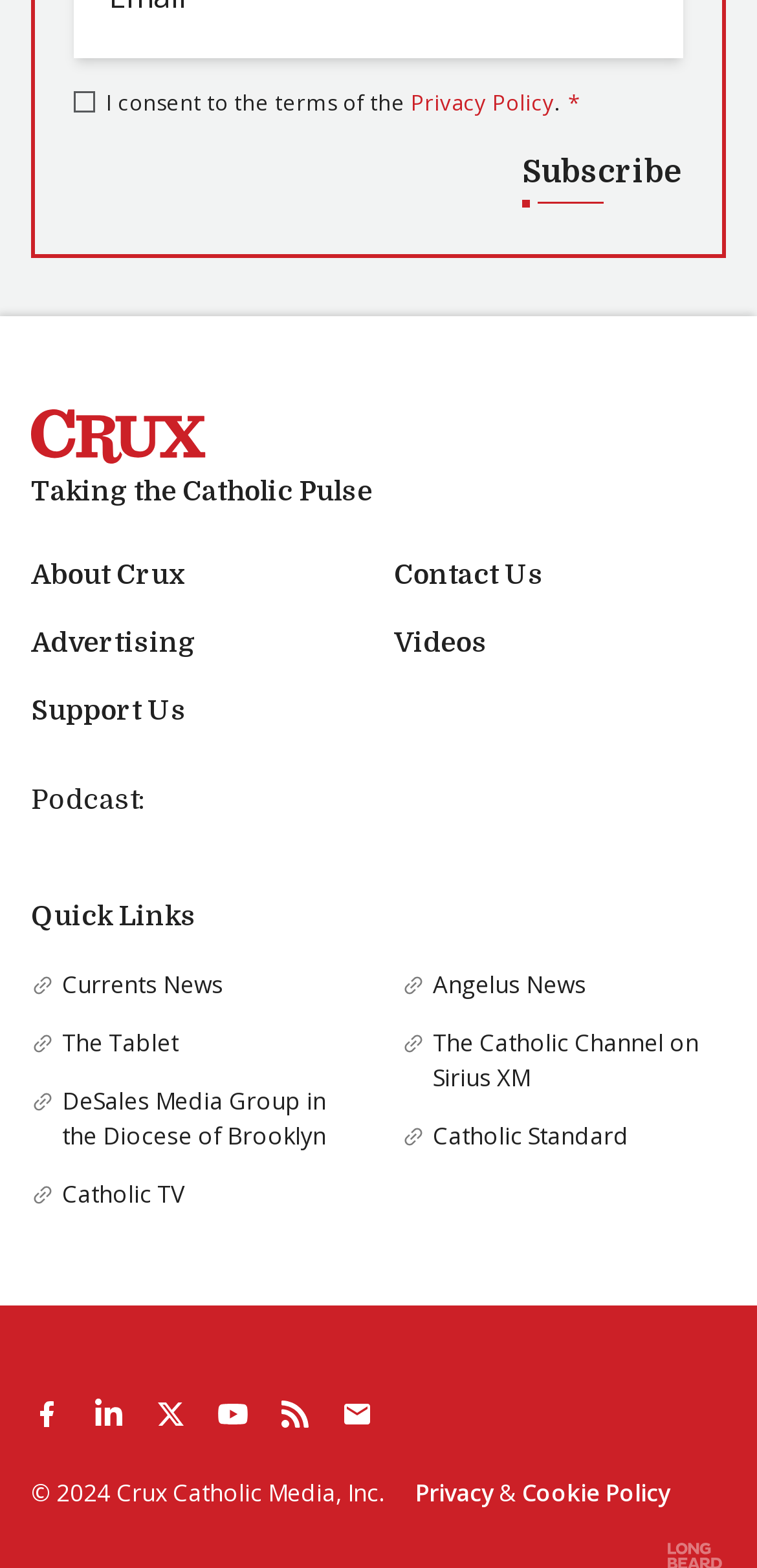Locate the bounding box of the UI element with the following description: "The Tablet".

[0.041, 0.654, 0.469, 0.677]